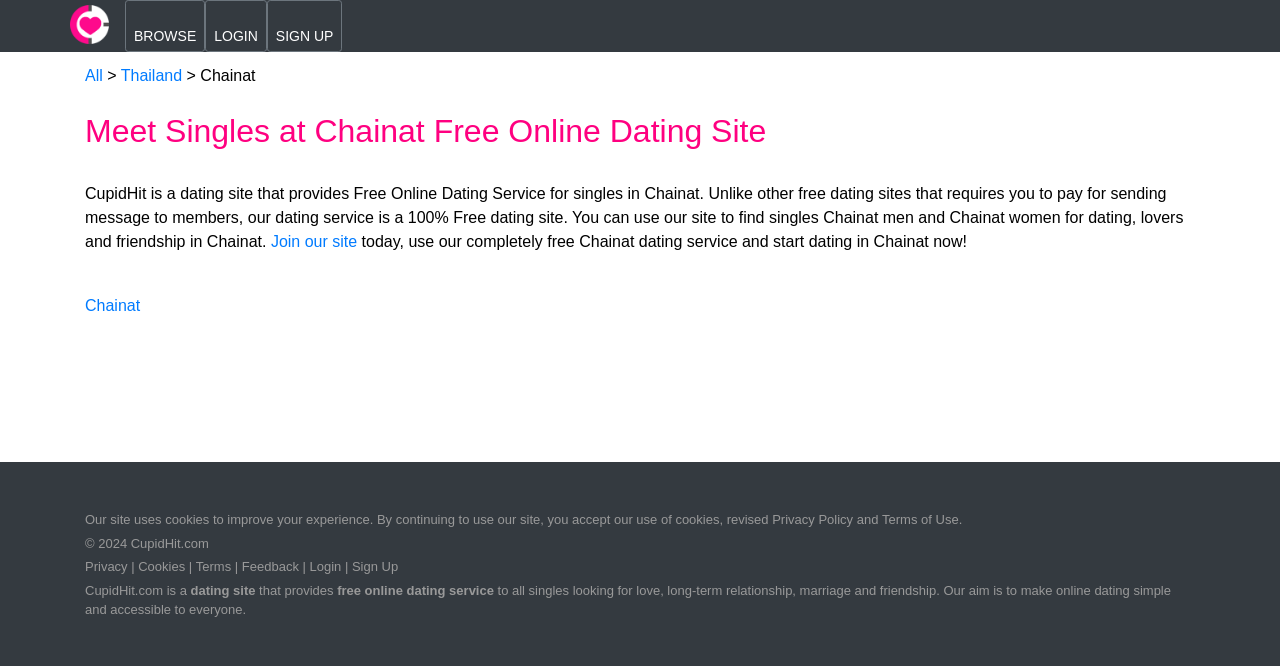What is the location focused on?
Using the image, provide a concise answer in one word or a short phrase.

Chainat, Thailand